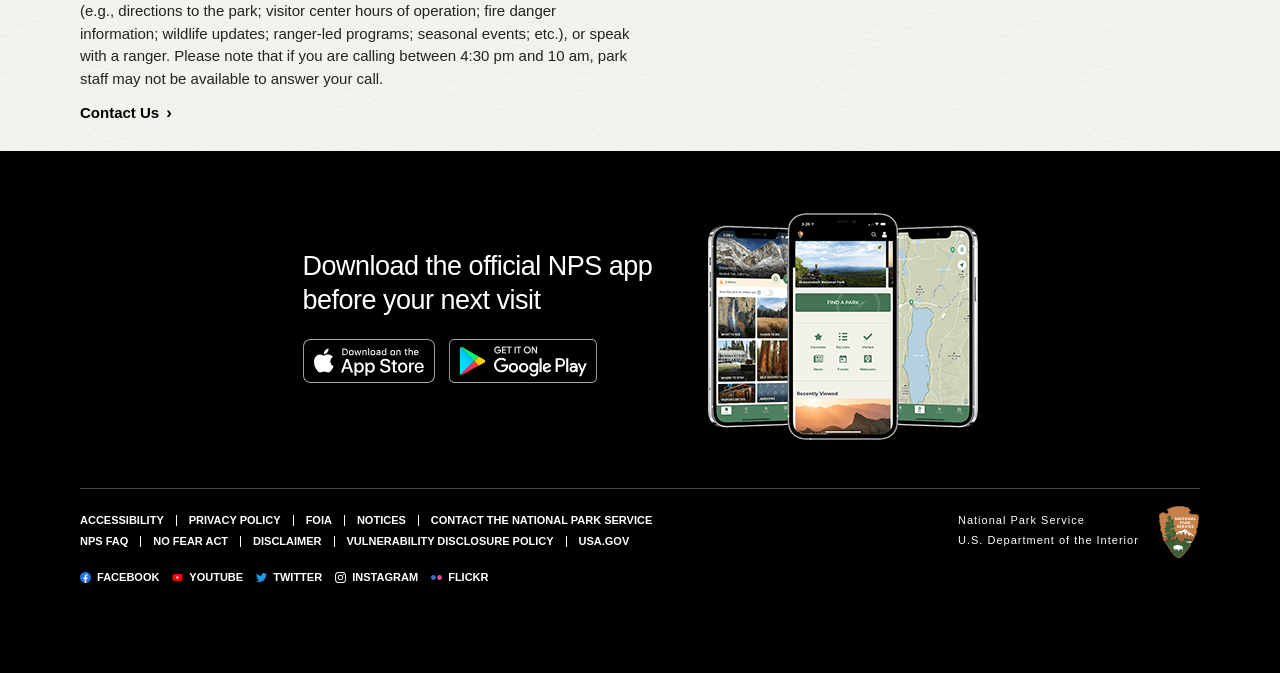Give a succinct answer to this question in a single word or phrase: 
What is the orientation of the separator element on the webpage?

horizontal